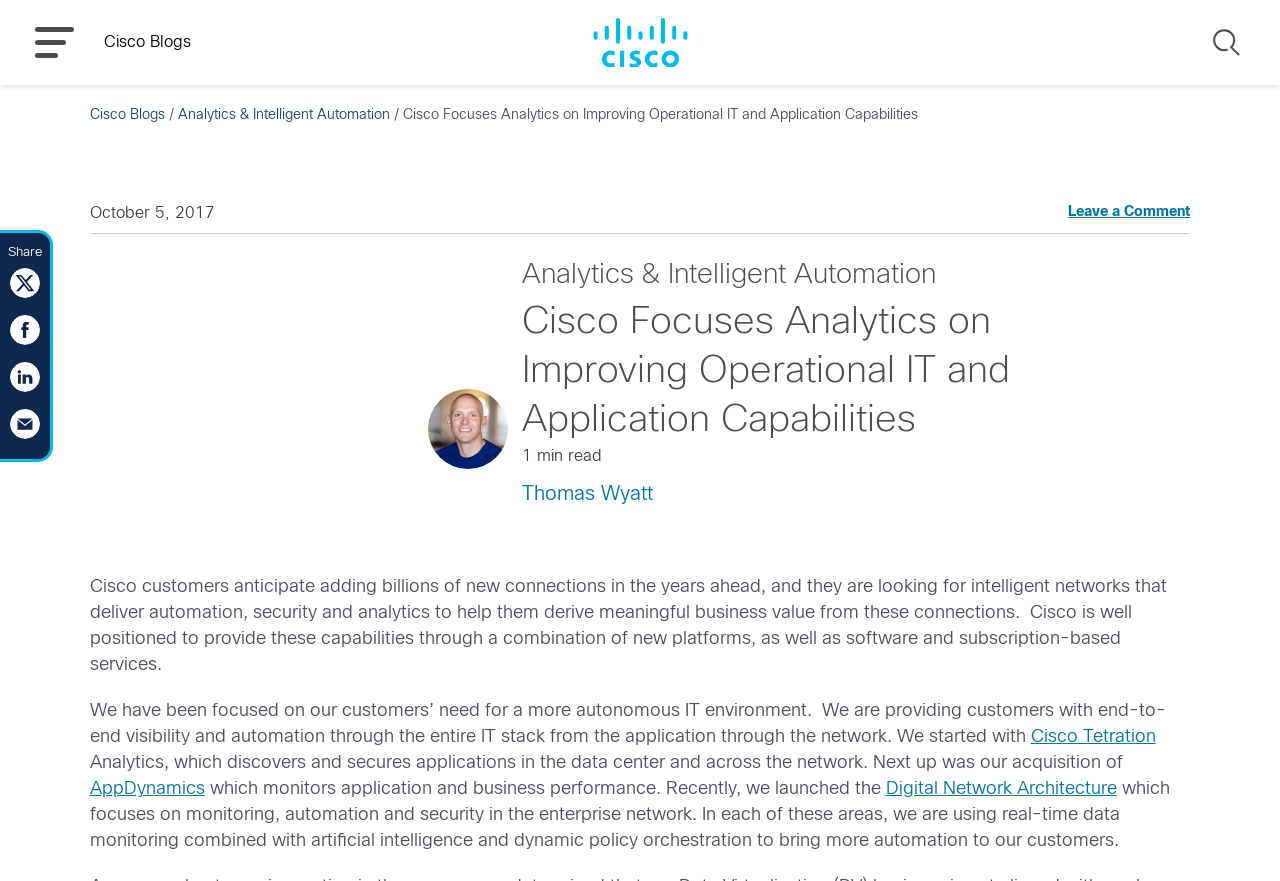Please identify the bounding box coordinates of the clickable area that will fulfill the following instruction: "Leave a comment on the blog post". The coordinates should be in the format of four float numbers between 0 and 1, i.e., [left, top, right, bottom].

[0.835, 0.23, 0.93, 0.253]